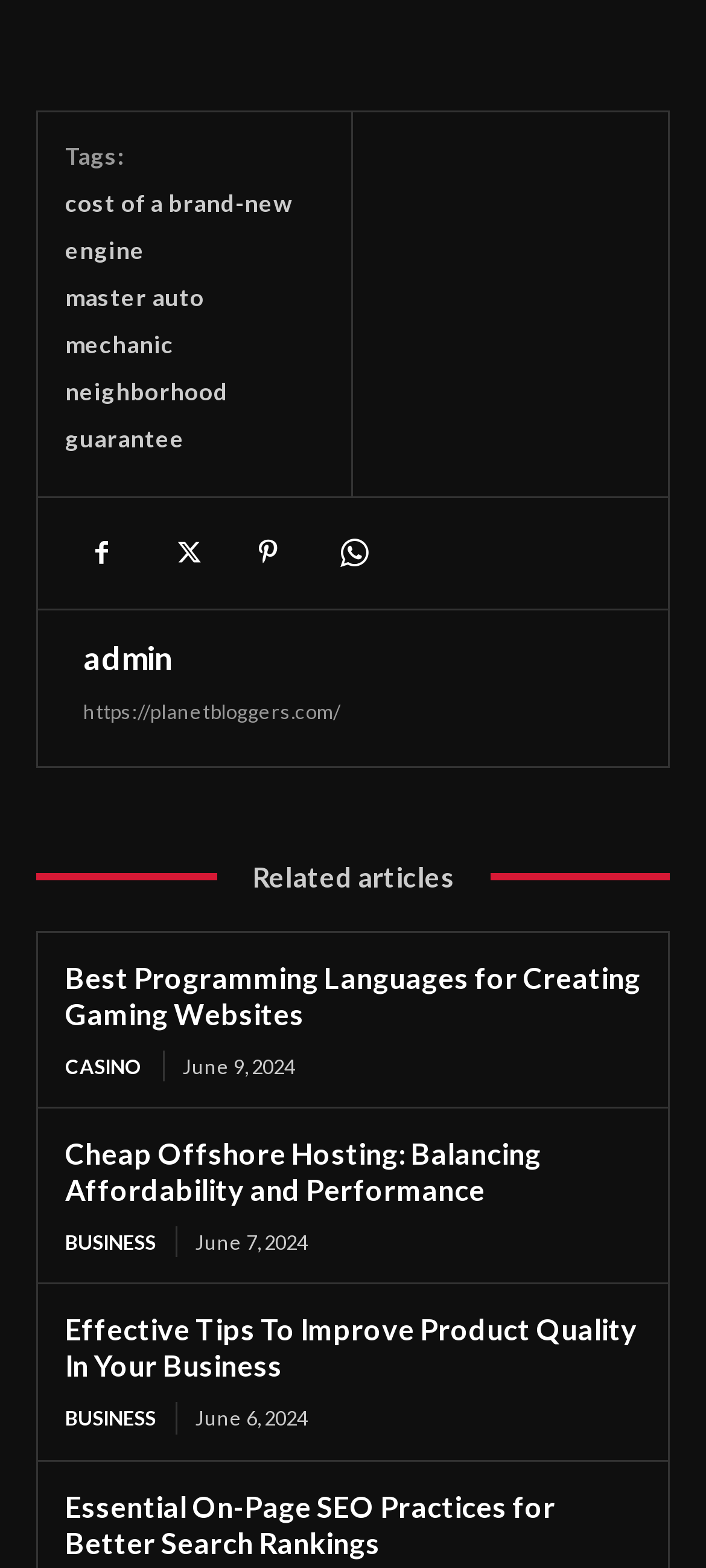Please determine the bounding box coordinates of the element to click in order to execute the following instruction: "visit the page about Best Programming Languages for Creating Gaming Websites". The coordinates should be four float numbers between 0 and 1, specified as [left, top, right, bottom].

[0.092, 0.612, 0.908, 0.657]